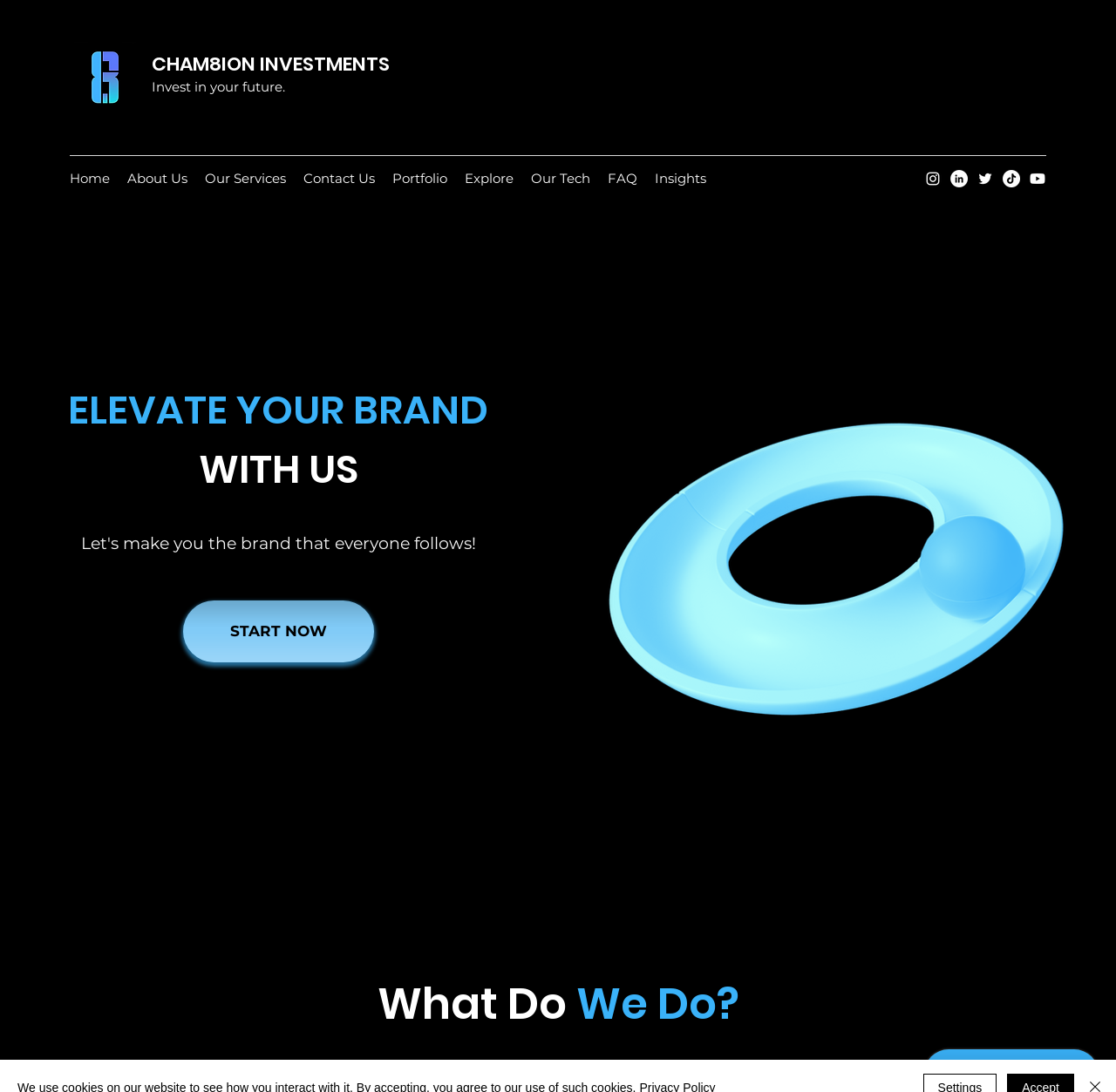Bounding box coordinates are specified in the format (top-left x, top-left y, bottom-right x, bottom-right y). All values are floating point numbers bounded between 0 and 1. Please provide the bounding box coordinate of the region this sentence describes: name="s" placeholder="Search ..."

None